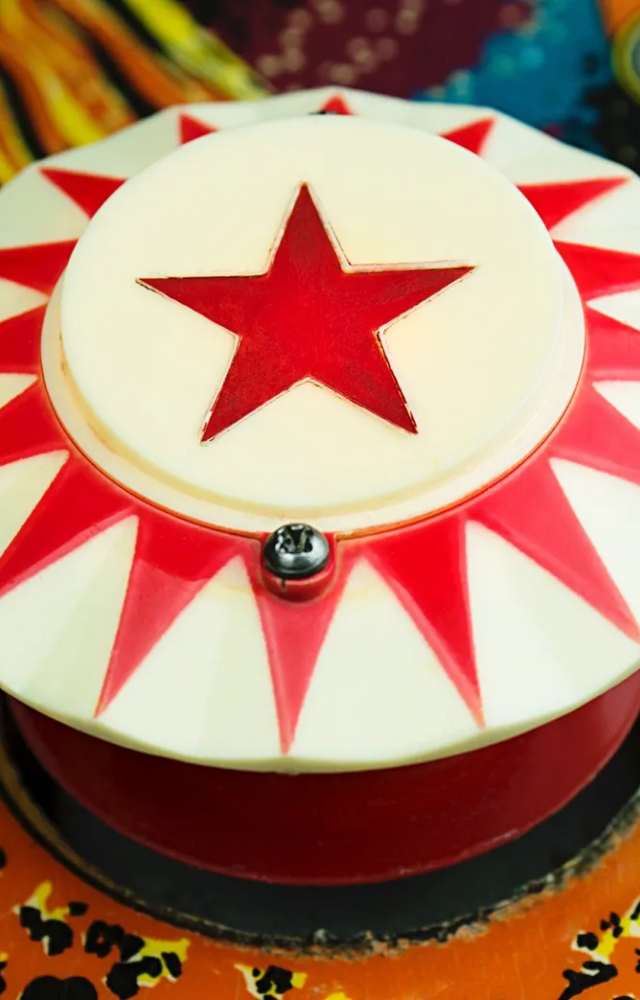Craft a descriptive caption that covers all aspects of the image.

The image showcases a vibrant pinball machine button, prominently featuring a bold red star at its center. Surrounding the star is a striking white circular base adorned with sharp red spikes that radiate outward, reminiscent of classic carnival designs. Below, the button is set against a colorful pinball playfield, adding a playful and nostalgic feel to the composition. This imagery is emblematic of the fun and excitement associated with pinball games, inviting players to engage with the intricate mechanics of the machine. It reflects the lively atmosphere found at events like the Alamo City Pinball League and similar gatherings where enthusiasts come together to celebrate the art of pinball.